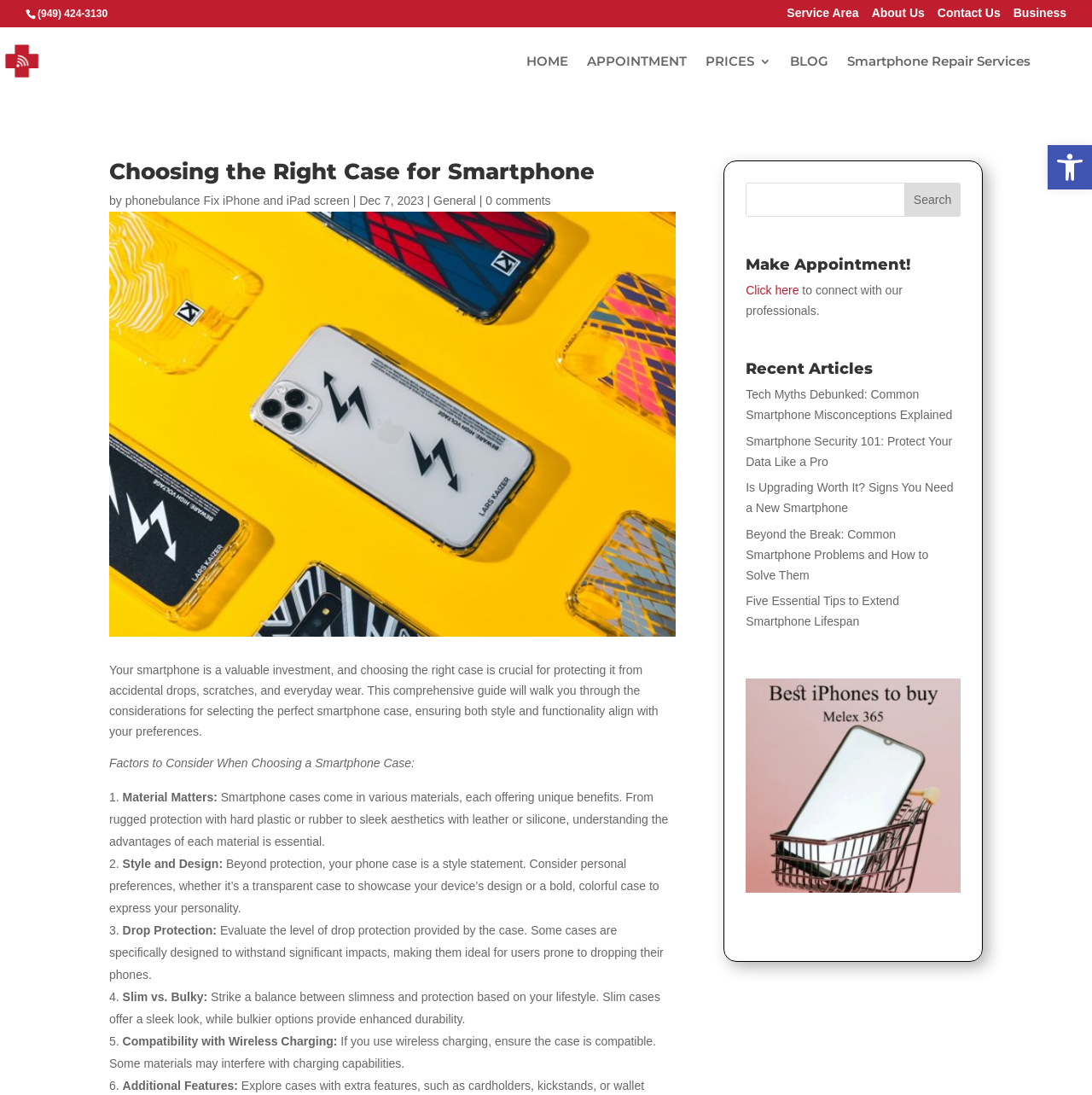Predict the bounding box coordinates for the UI element described as: "Smartphone Repair Services". The coordinates should be four float numbers between 0 and 1, presented as [left, top, right, bottom].

[0.776, 0.05, 0.944, 0.087]